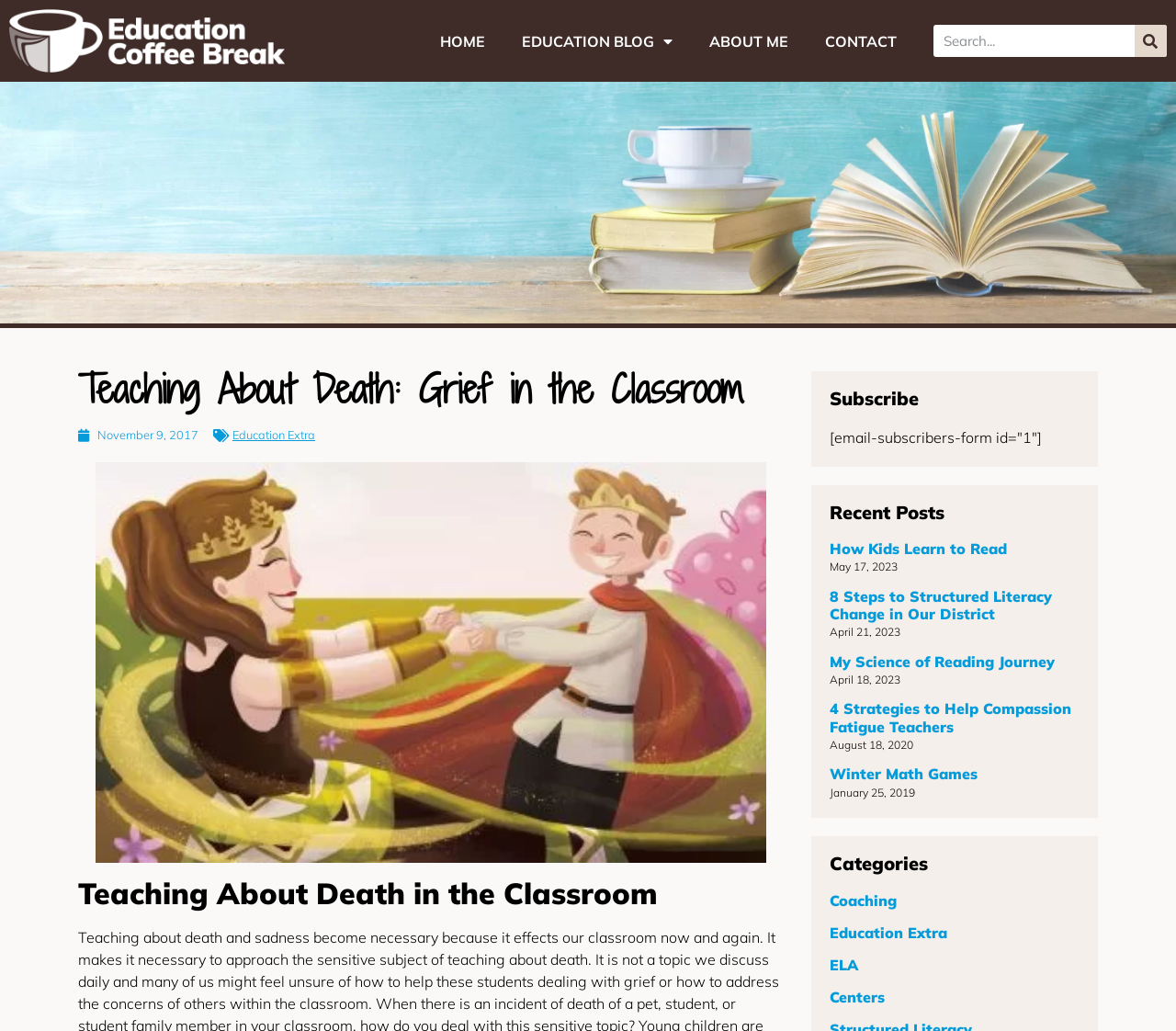Determine the bounding box coordinates of the clickable region to carry out the instruction: "Subscribe to the newsletter".

[0.705, 0.378, 0.918, 0.396]